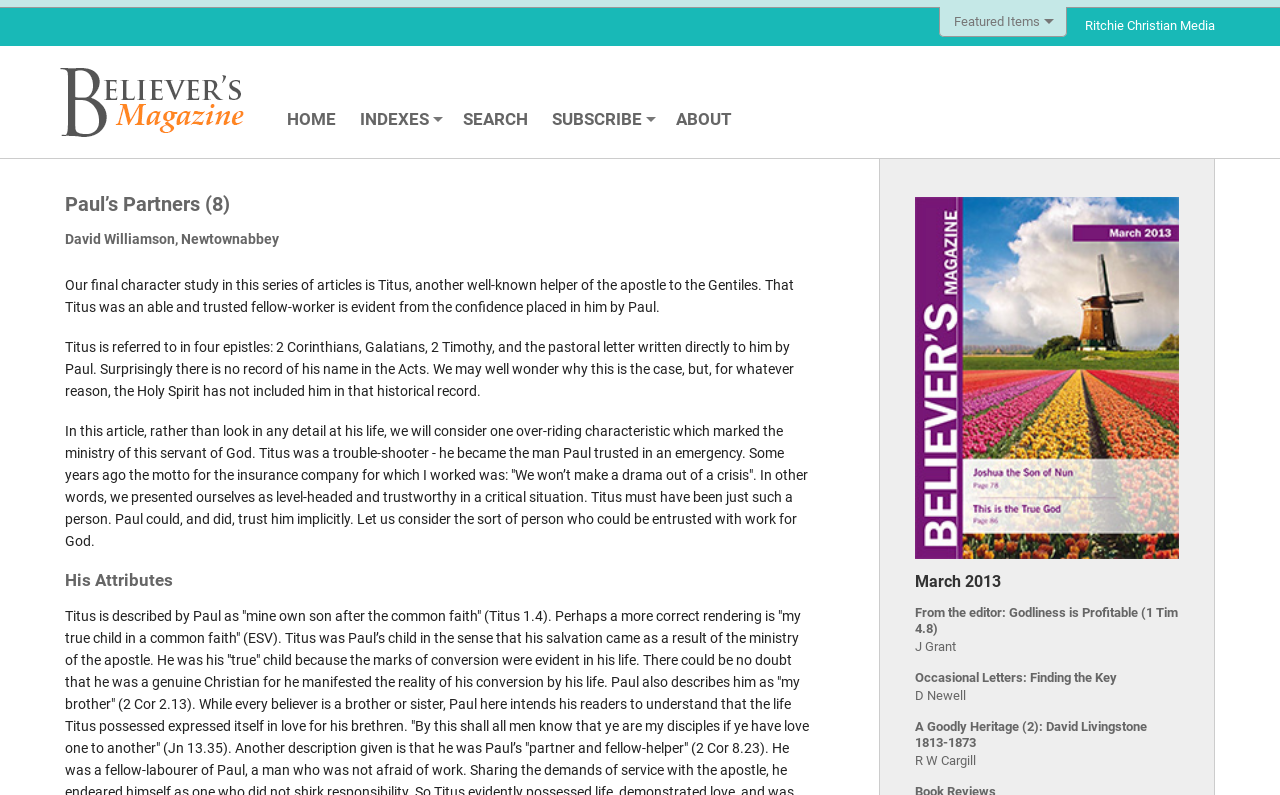Identify the bounding box coordinates for the element you need to click to achieve the following task: "Read 'His Attributes'". The coordinates must be four float values ranging from 0 to 1, formatted as [left, top, right, bottom].

[0.051, 0.717, 0.644, 0.744]